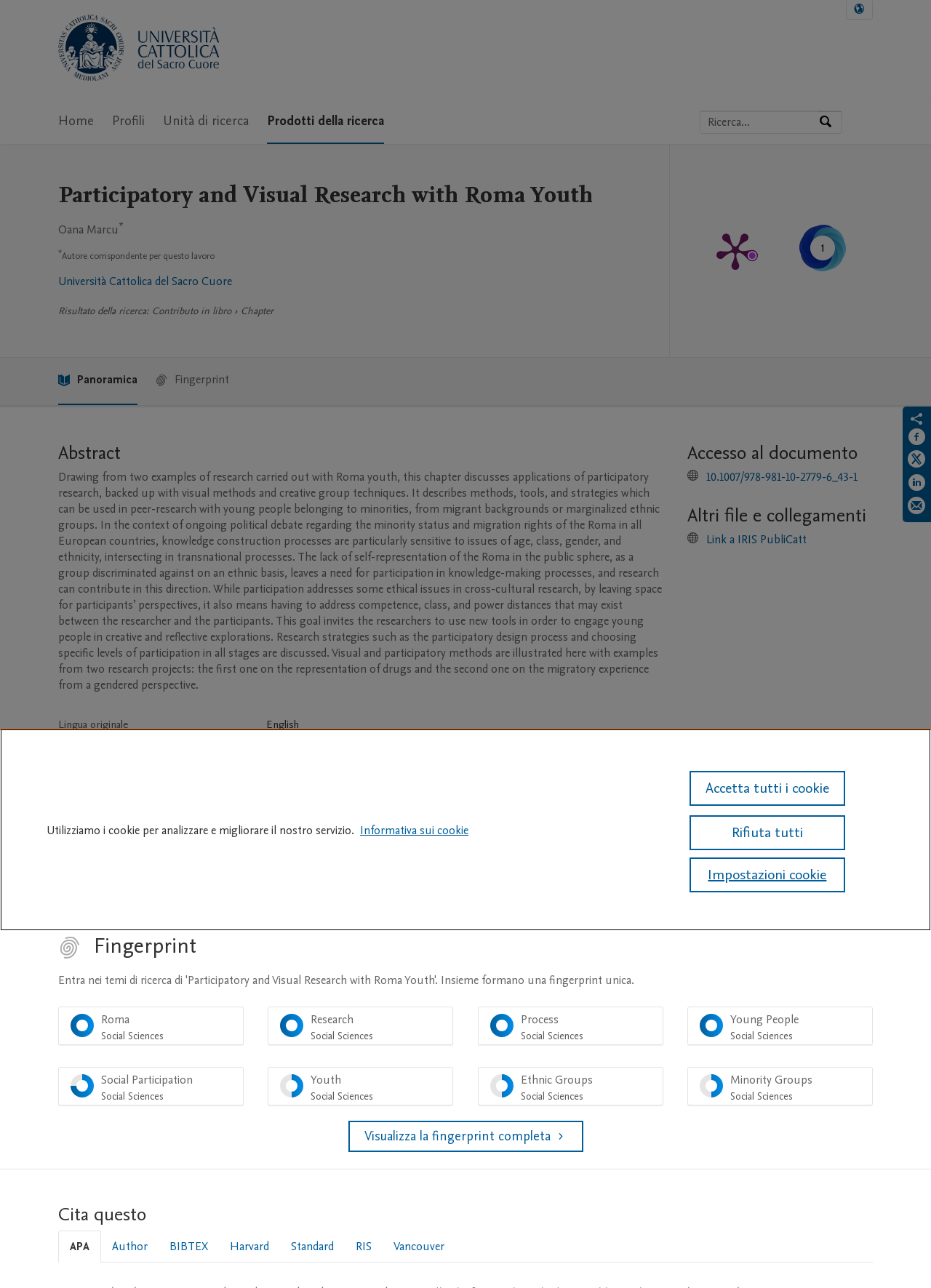Locate the bounding box of the UI element described in the following text: "Uncategorized".

None